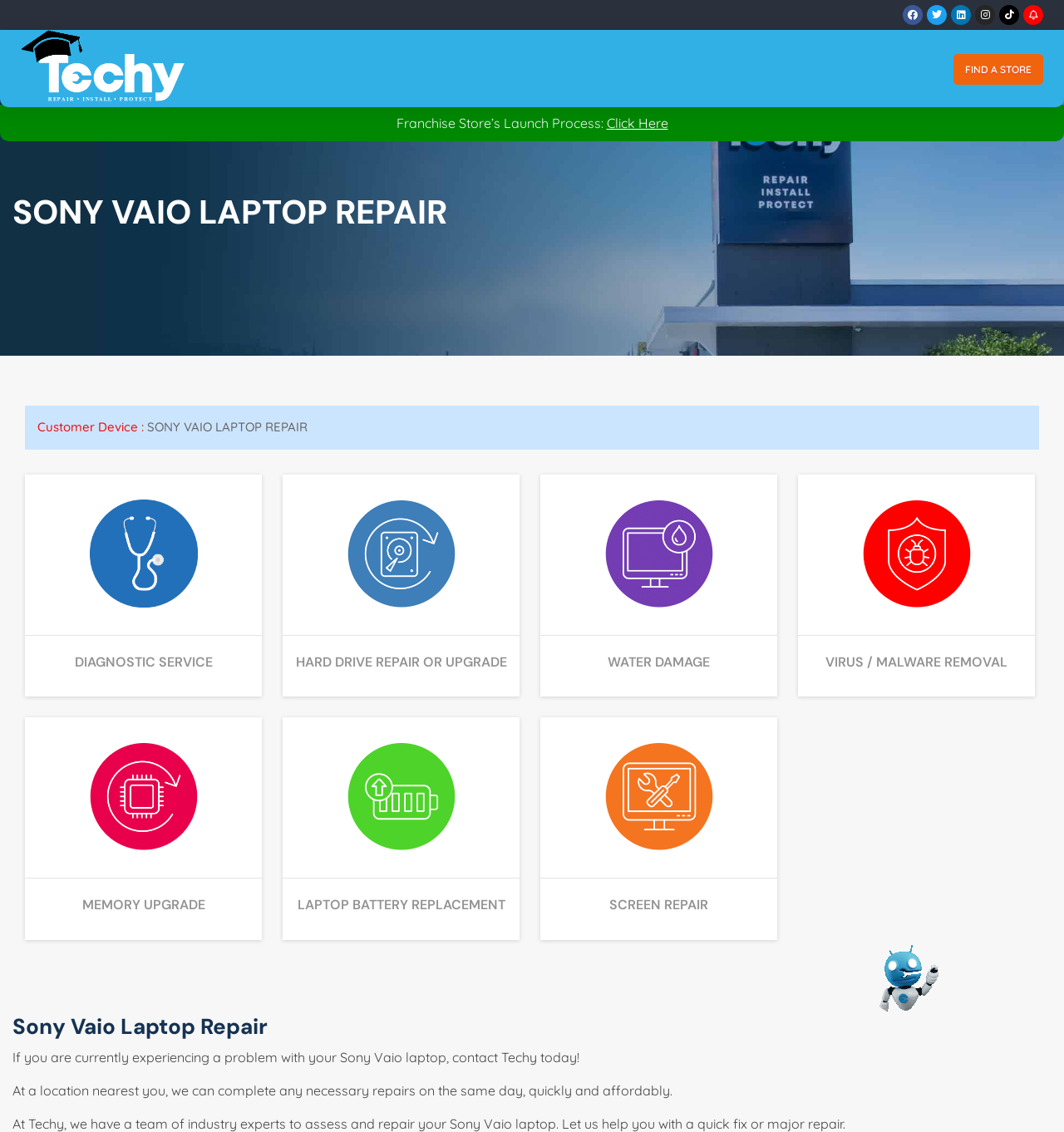Please specify the bounding box coordinates of the clickable region to carry out the following instruction: "Click on Facebook link". The coordinates should be four float numbers between 0 and 1, in the format [left, top, right, bottom].

[0.848, 0.004, 0.867, 0.022]